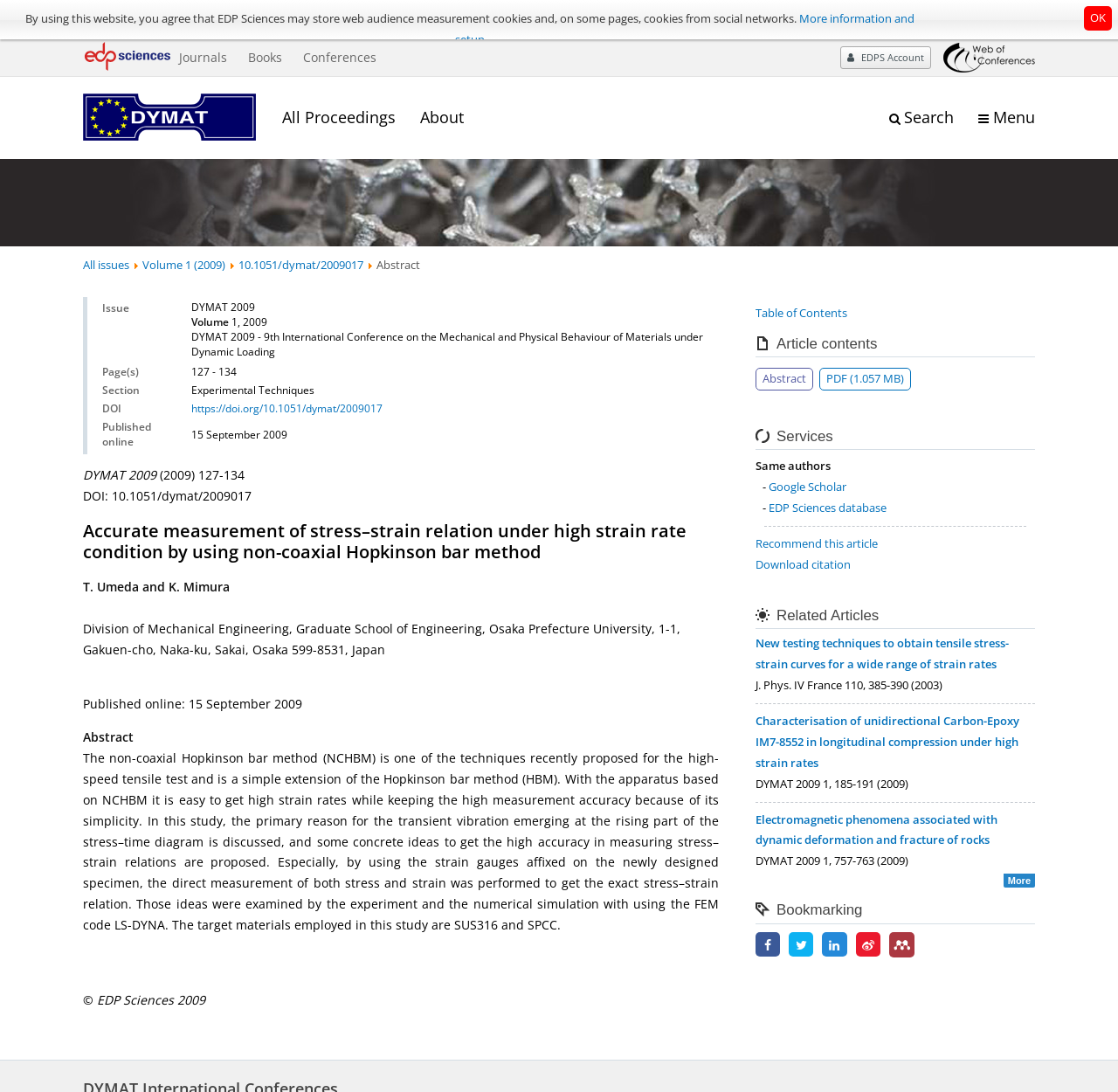What is the name of the conference? Refer to the image and provide a one-word or short phrase answer.

DYMAT International Conferences